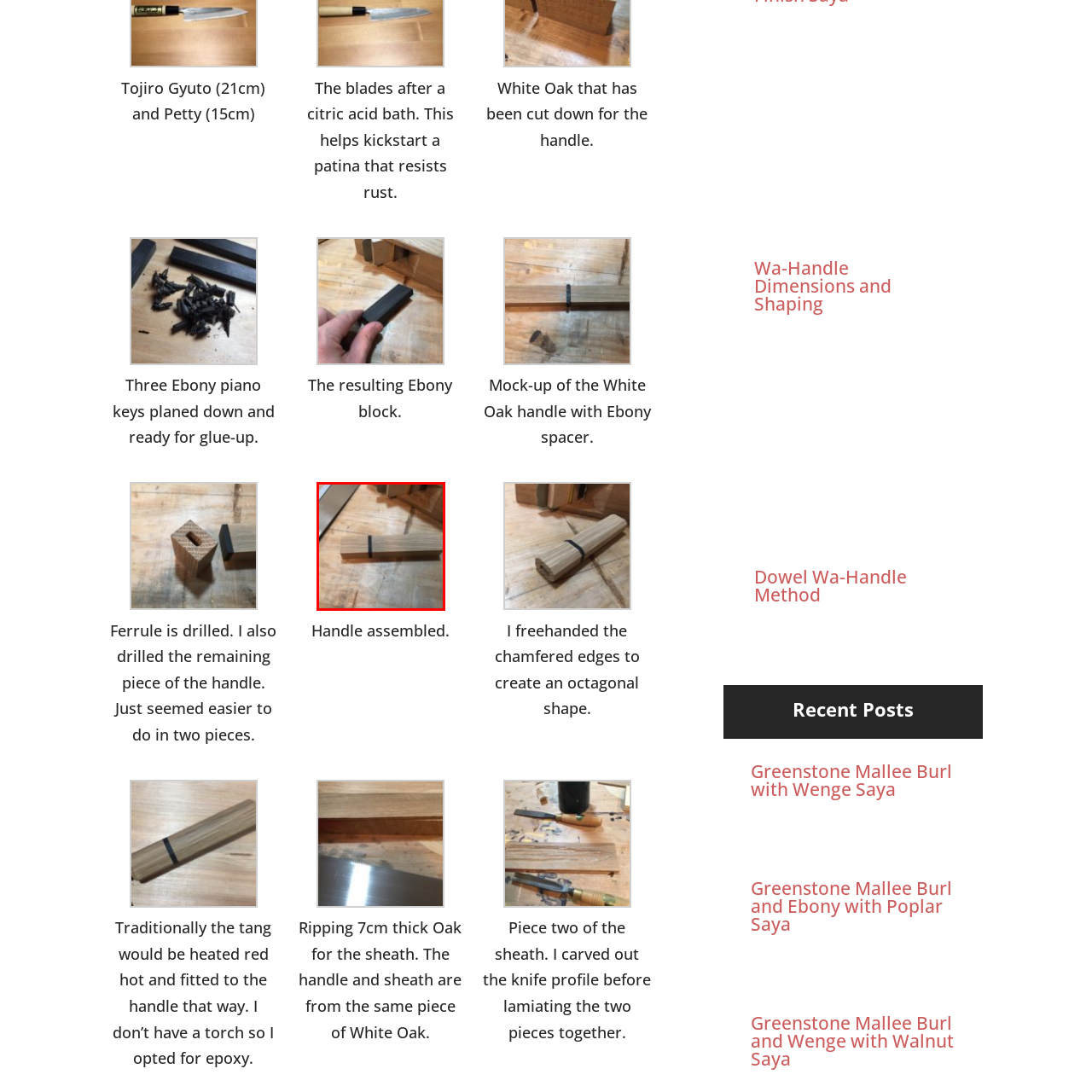Please look at the highlighted area within the red border and provide the answer to this question using just one word or phrase: 
What is the likely outcome of the woodworking project?

Functional or artistic items